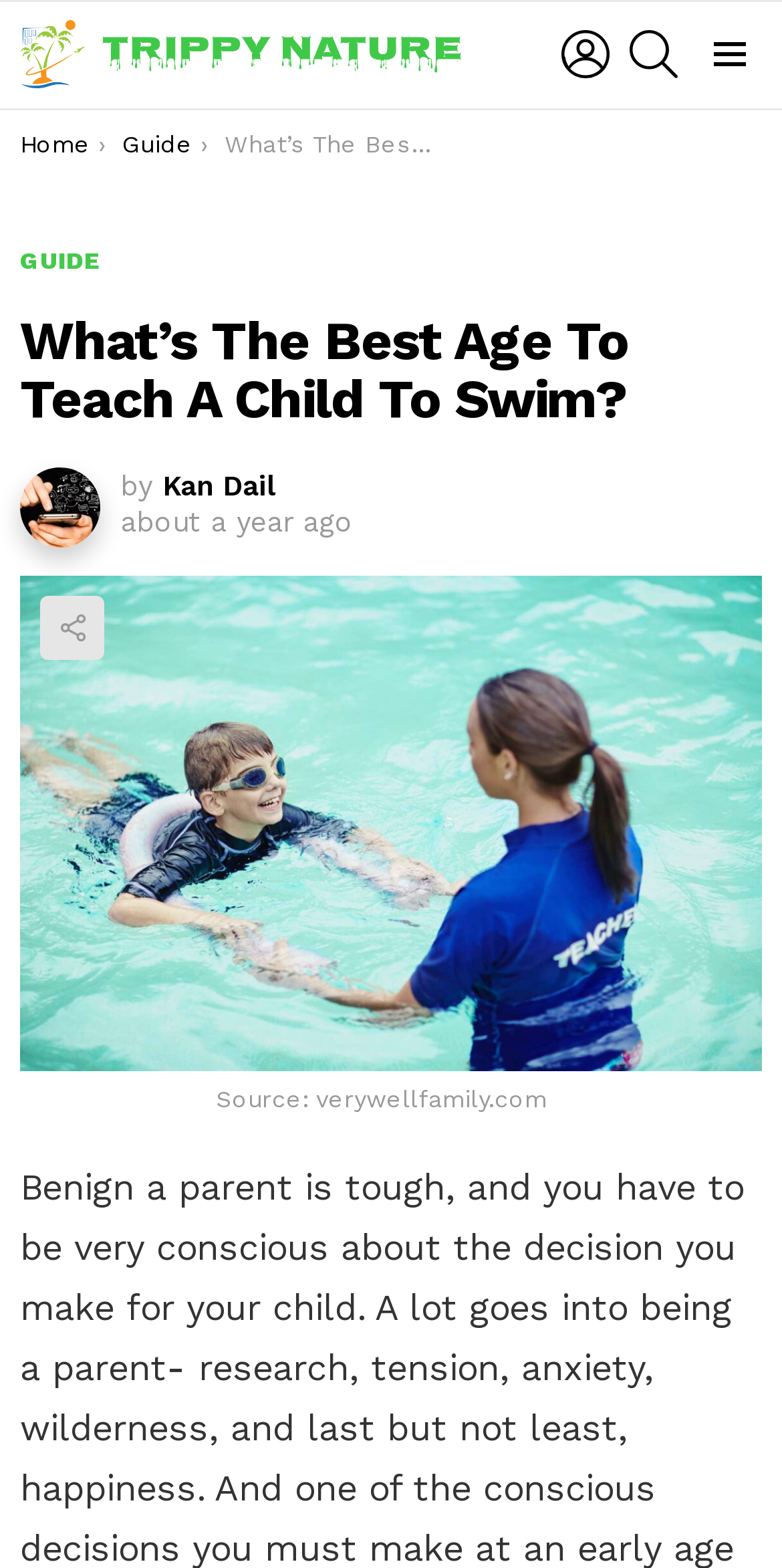Determine the bounding box coordinates for the area you should click to complete the following instruction: "search for something".

[0.805, 0.009, 0.867, 0.06]